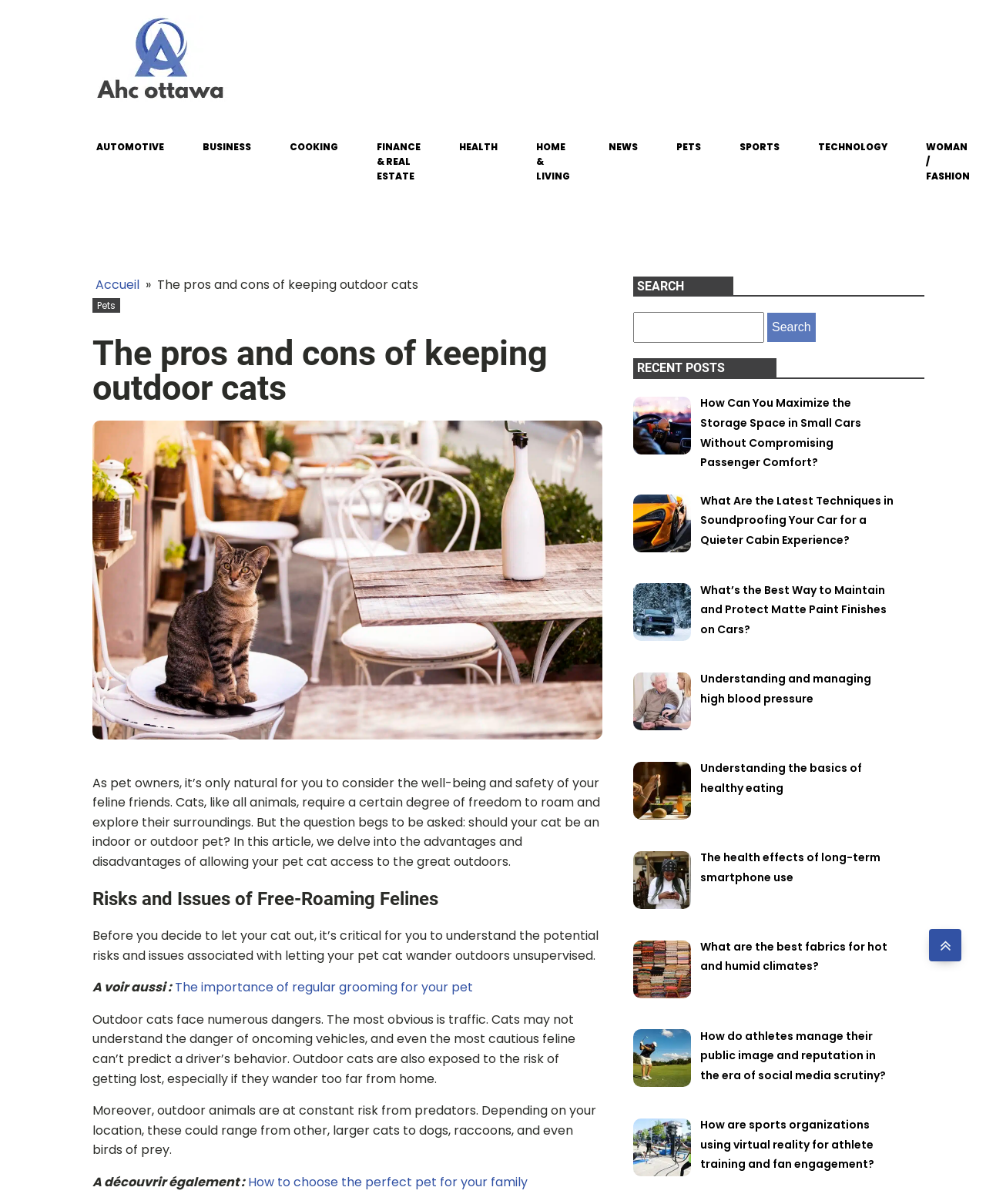Please specify the bounding box coordinates of the clickable region to carry out the following instruction: "Search for something". The coordinates should be four float numbers between 0 and 1, in the format [left, top, right, bottom].

[0.642, 0.259, 0.827, 0.285]